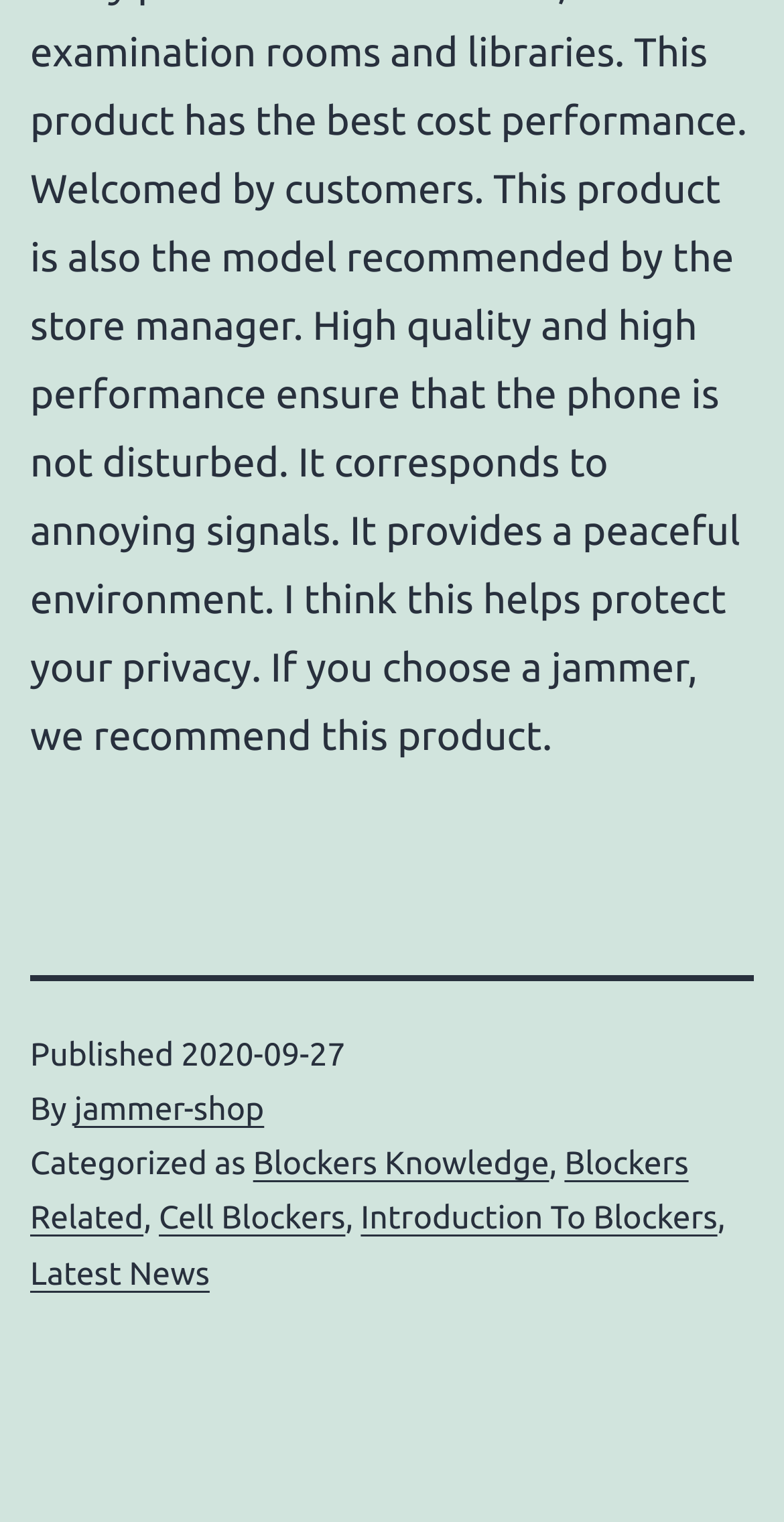Find the bounding box coordinates of the UI element according to this description: "jammer-shop".

[0.095, 0.717, 0.337, 0.741]